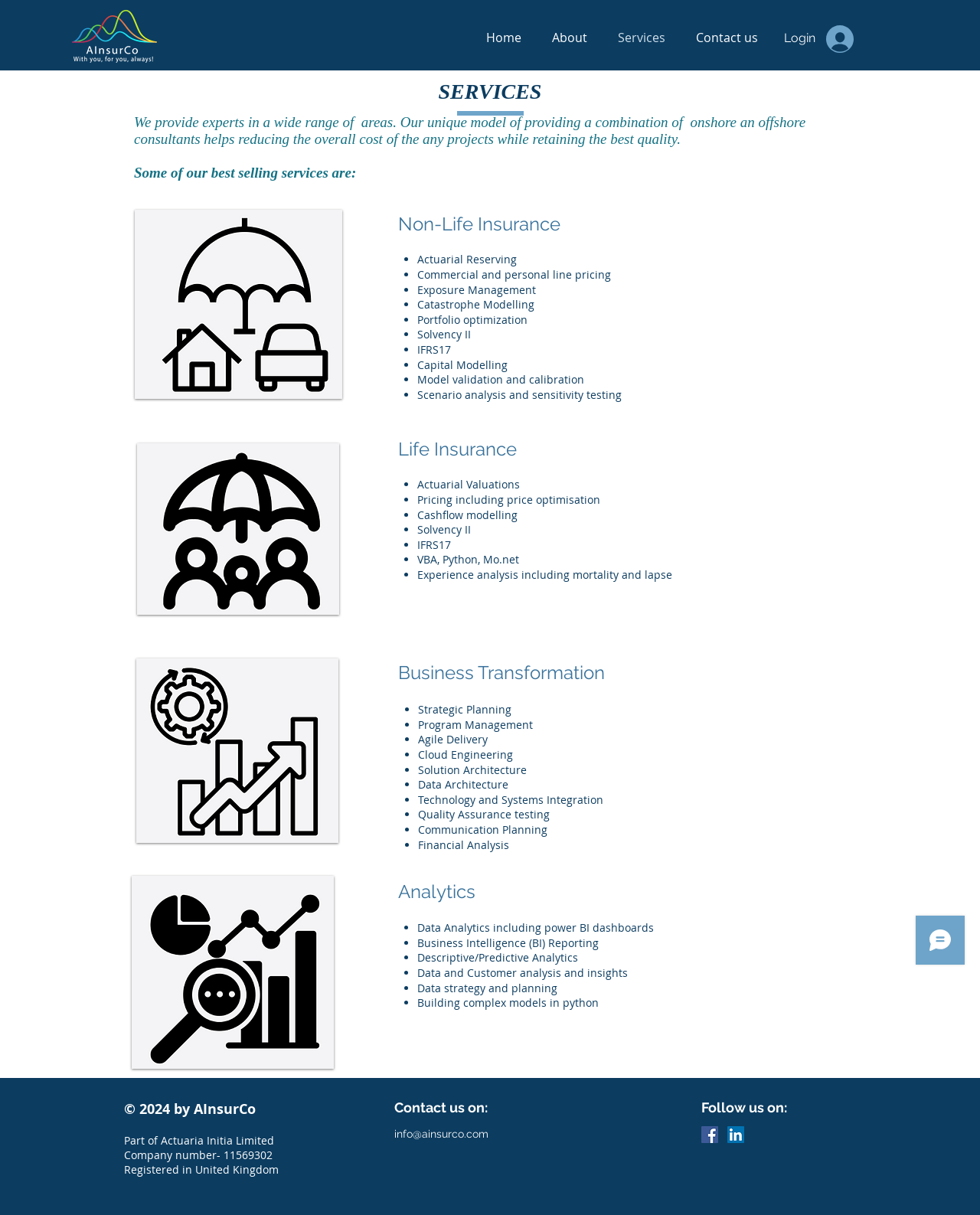What is the 'Analytics' service used for?
Please look at the screenshot and answer using one word or phrase.

Data Analytics